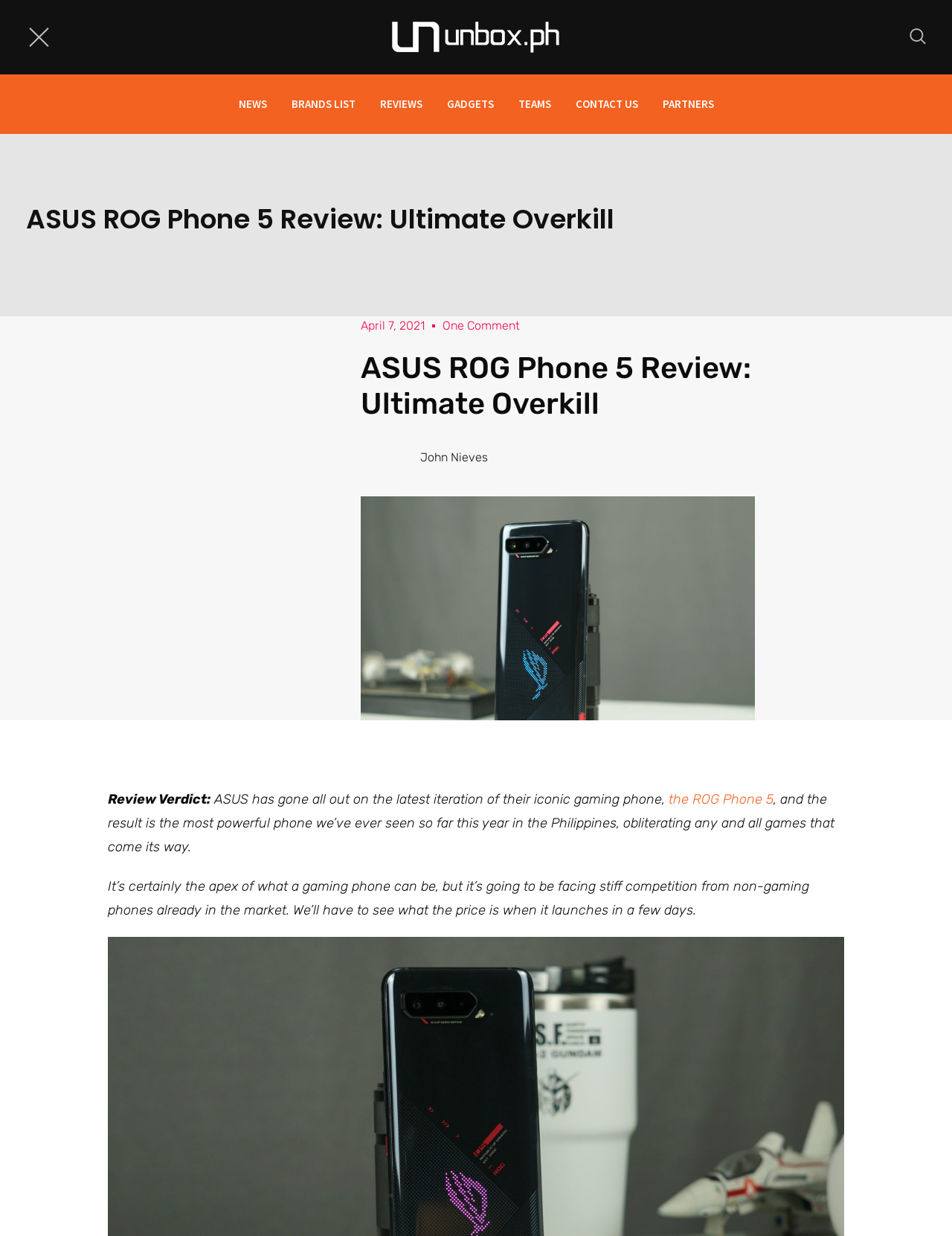Identify the bounding box for the UI element described as: "April 7, 2021". The coordinates should be four float numbers between 0 and 1, i.e., [left, top, right, bottom].

[0.379, 0.256, 0.446, 0.272]